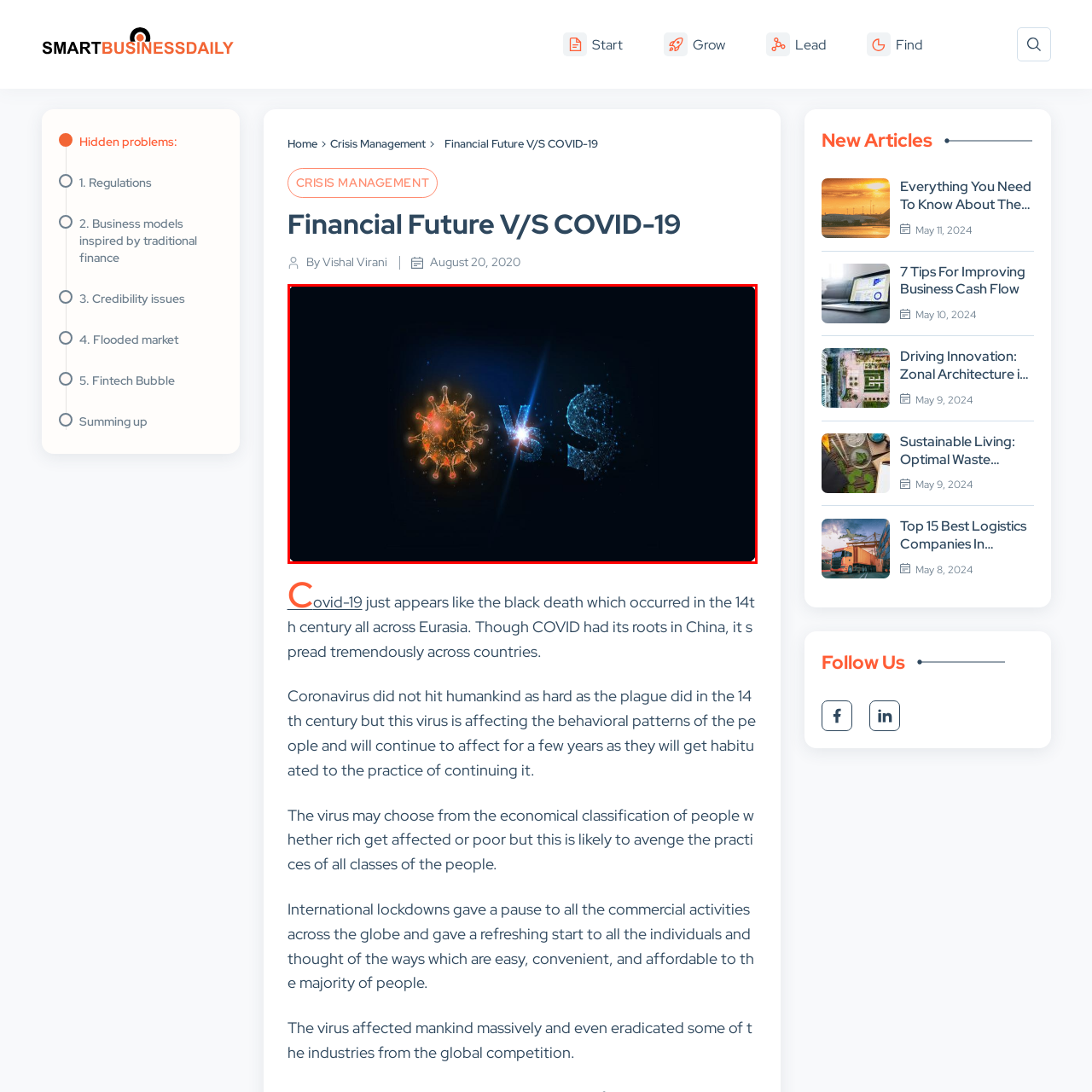What does the digital dollar sign represent?
Look at the image framed by the red bounding box and provide an in-depth response.

The caption states that the digital dollar sign 'represents the financial impact and the broader economic challenges faced by businesses and individuals alike', indicating that it symbolizes the economic effects of the pandemic.